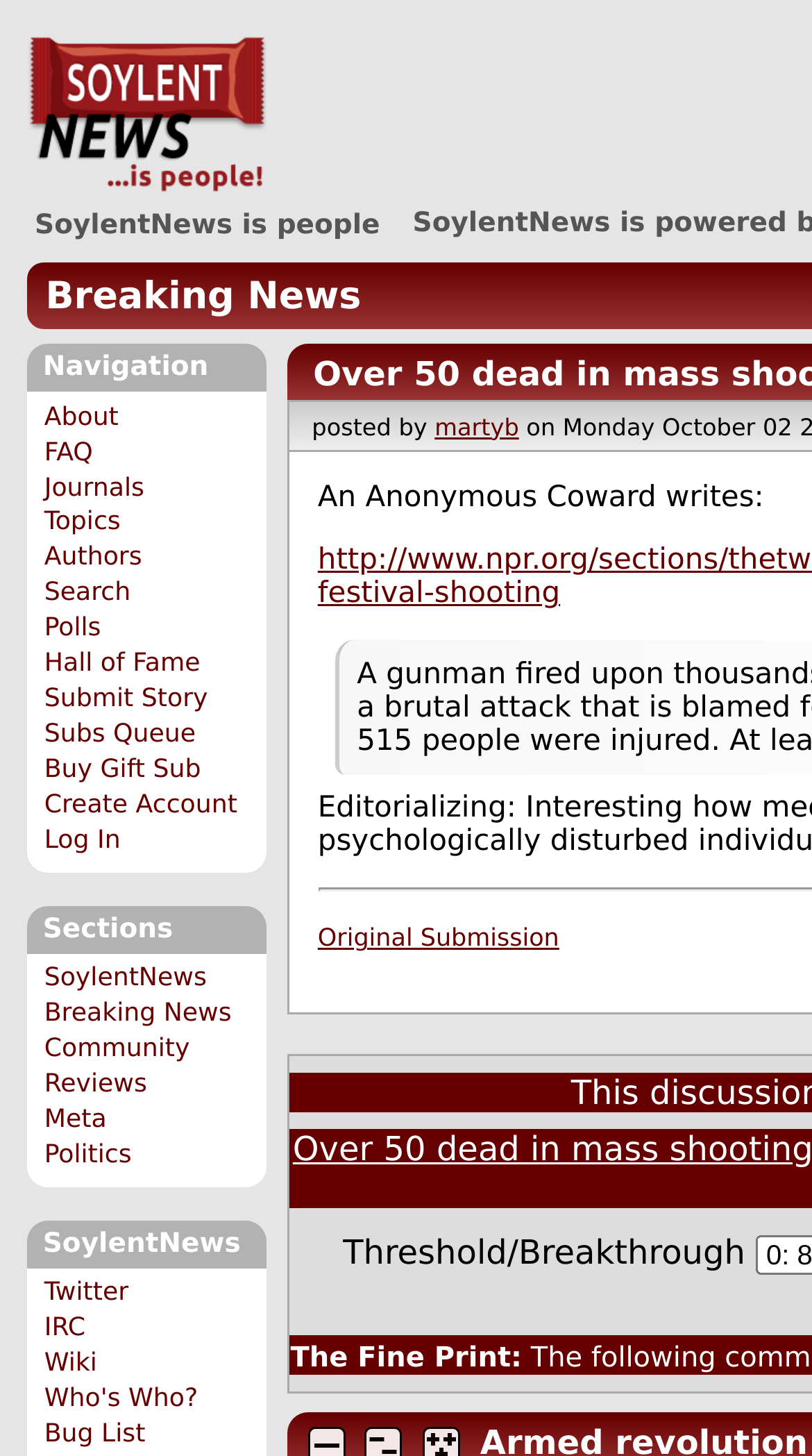Please mark the clickable region by giving the bounding box coordinates needed to complete this instruction: "search for something".

[0.054, 0.397, 0.161, 0.417]